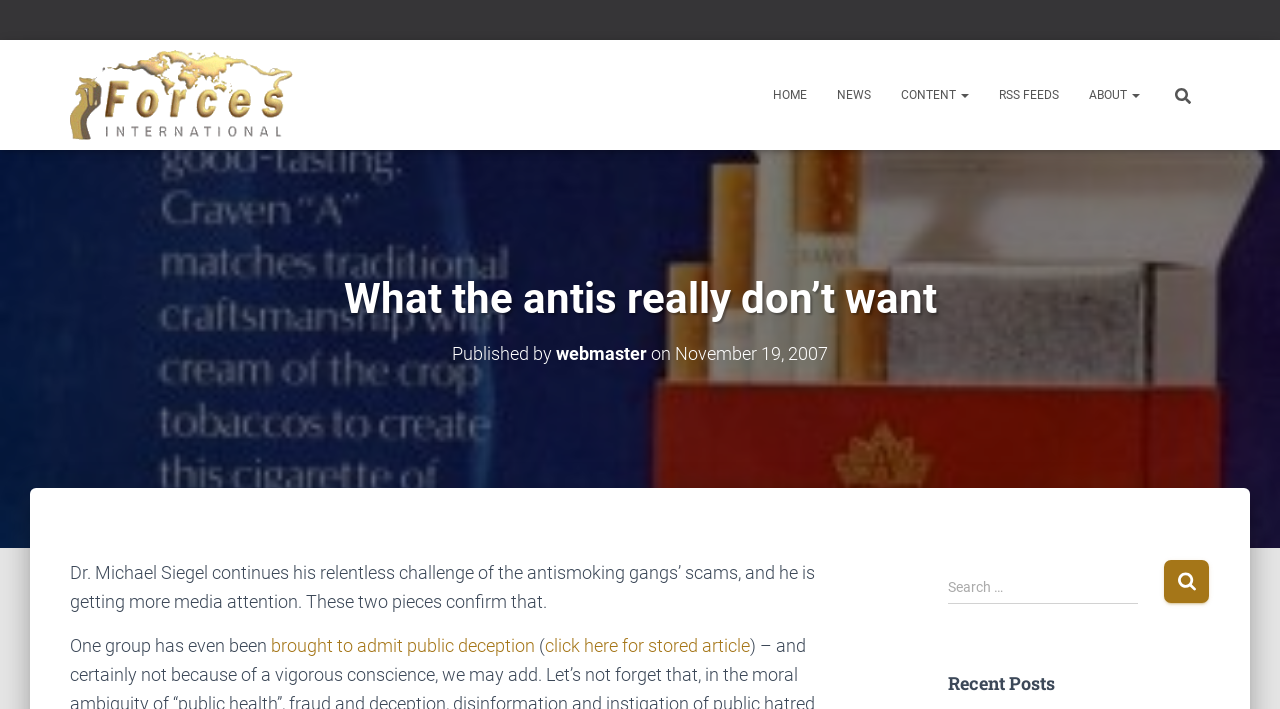Provide the bounding box coordinates of the area you need to click to execute the following instruction: "search for something".

[0.906, 0.099, 0.914, 0.173]